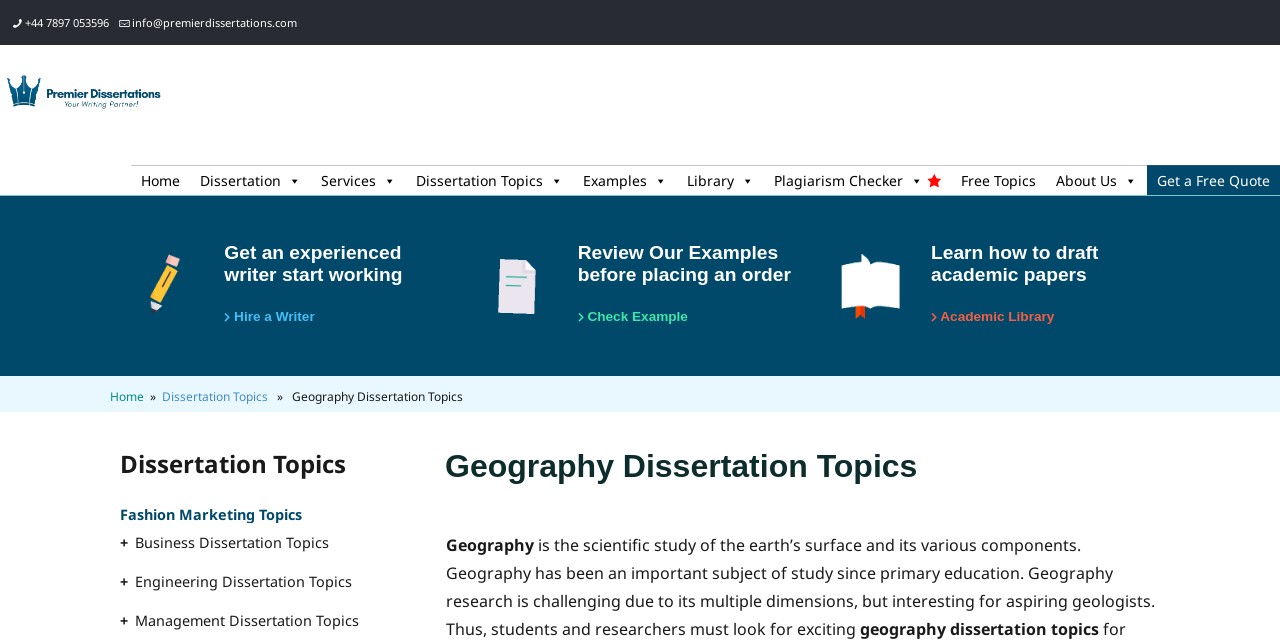Find the bounding box coordinates of the clickable area required to complete the following action: "Check the examples before placing an order".

[0.451, 0.483, 0.537, 0.506]